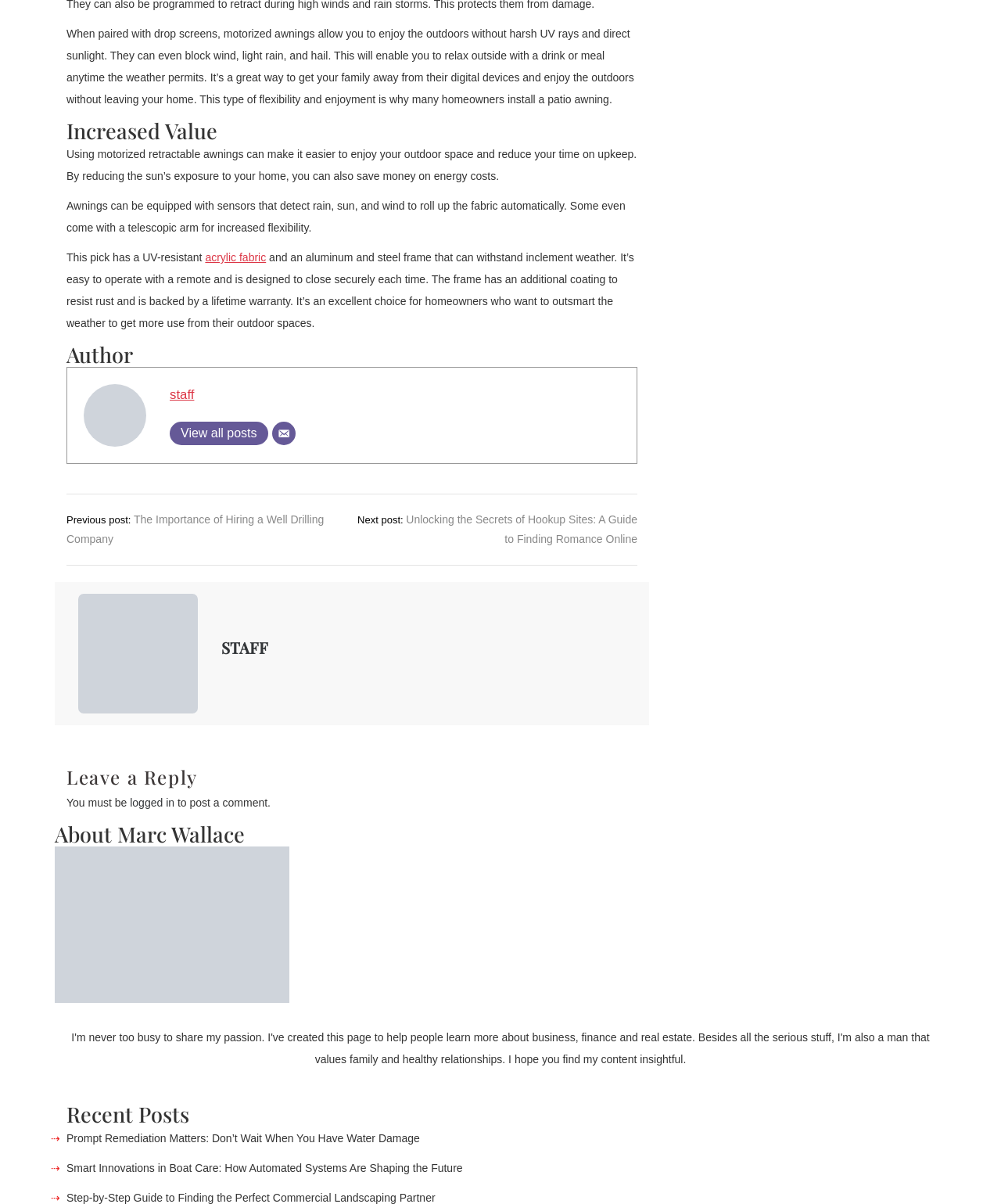What is the benefit of using motorized retractable awnings?
Please provide a single word or phrase answer based on the image.

Reduce sun exposure and energy costs